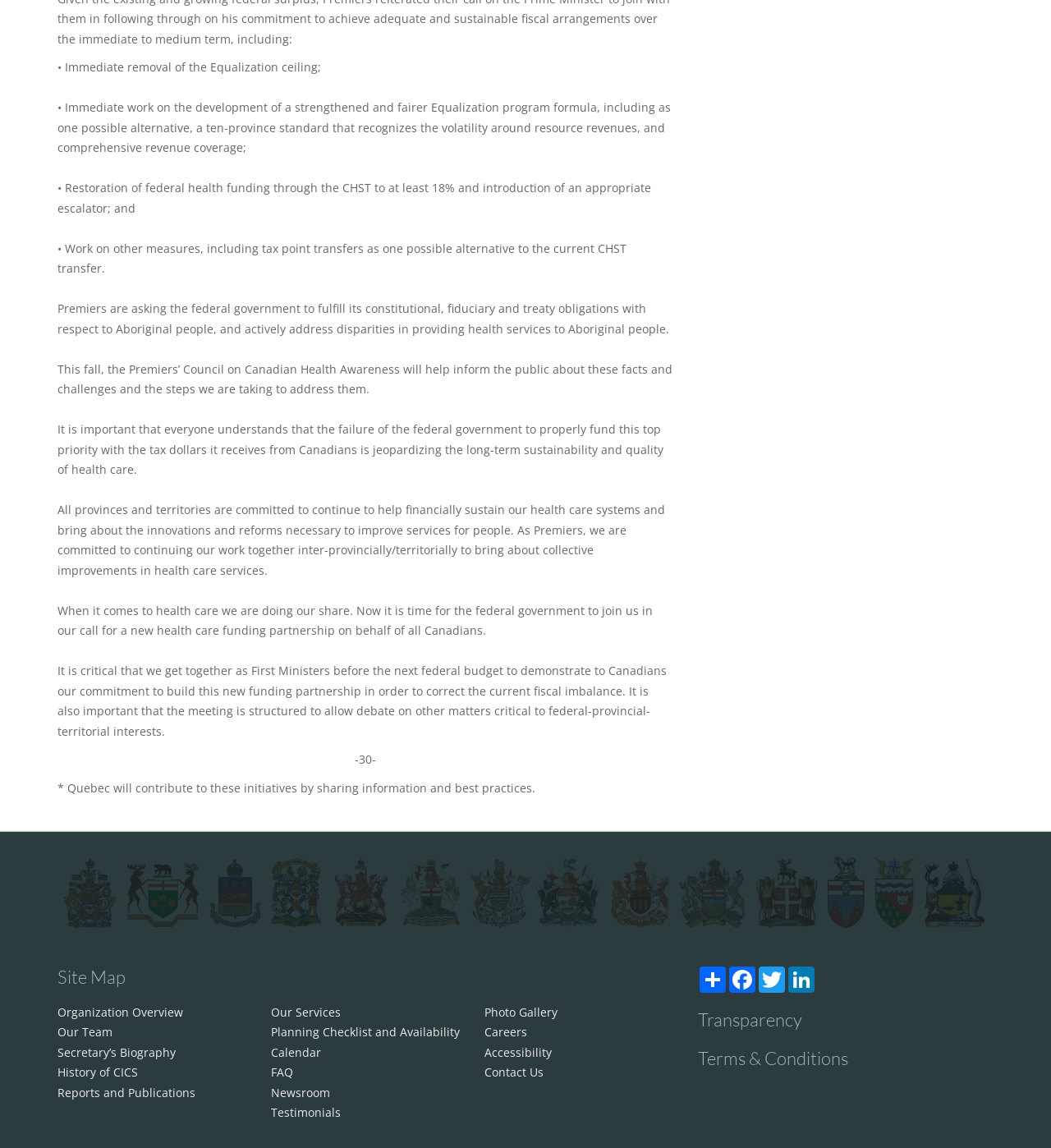What is the Premiers' request to the federal government?
Please answer the question with as much detail as possible using the screenshot.

The Premiers are asking the federal government to fulfill its constitutional, fiduciary, and treaty obligations with respect to Aboriginal people and to properly fund health care, which is a top priority.